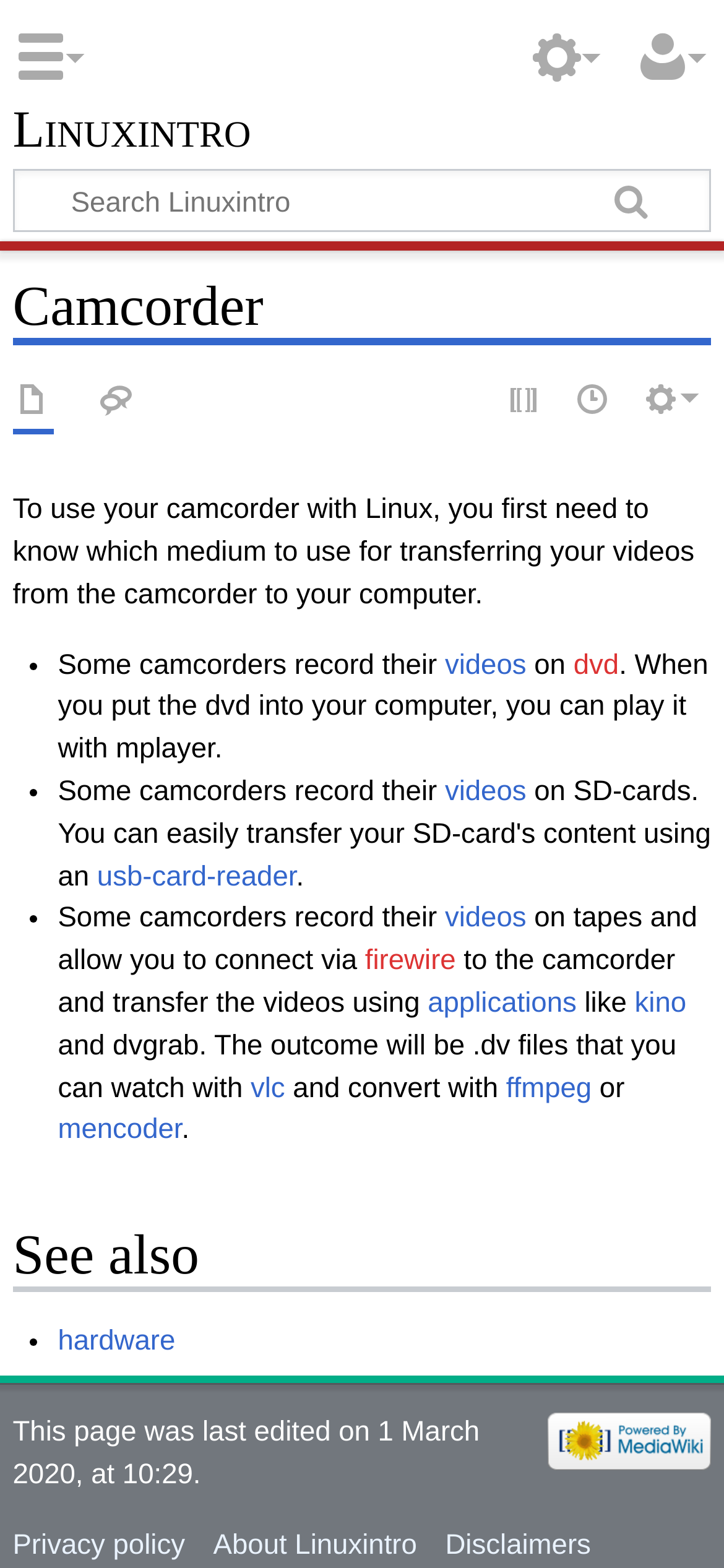When was this webpage last edited?
Please elaborate on the answer to the question with detailed information.

The webpage was last edited on 1 March 2020, at 10:29, as mentioned at the bottom of the webpage.